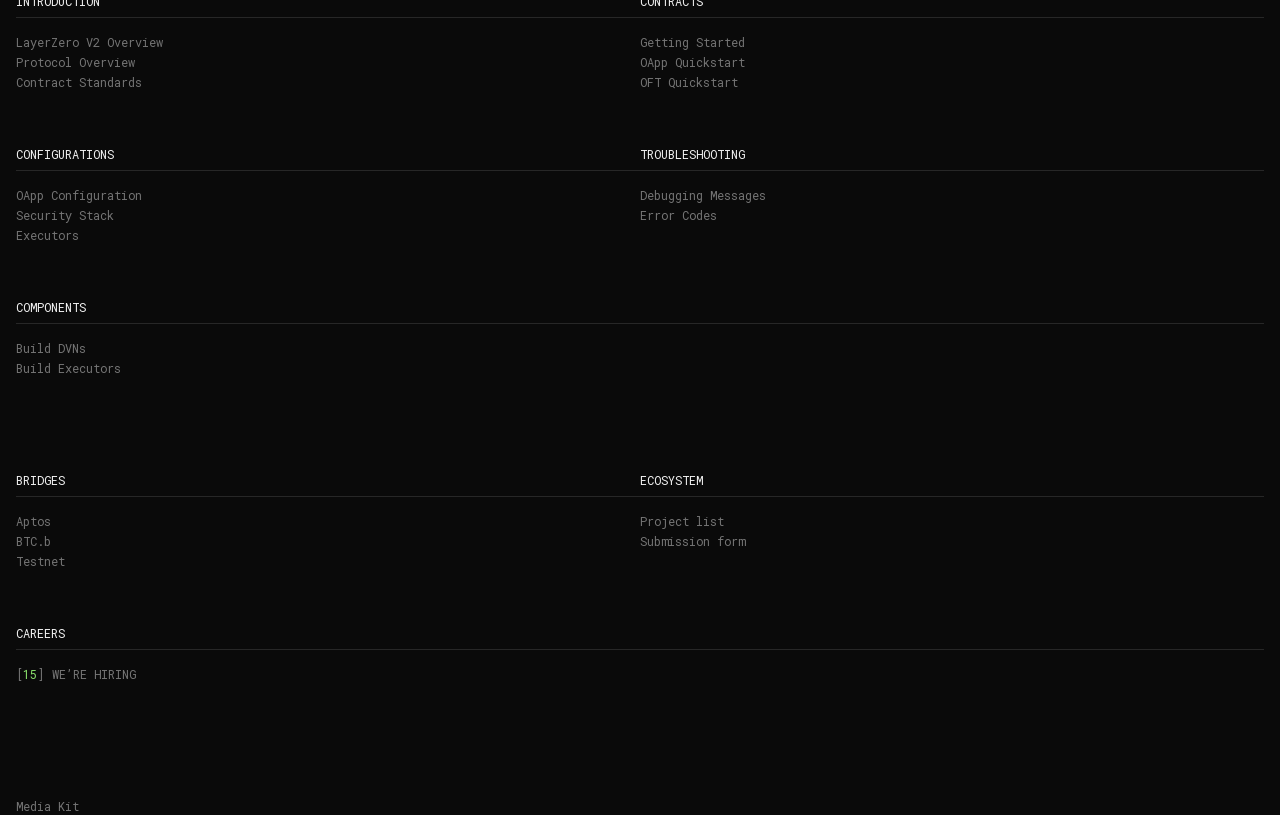Please determine the bounding box coordinates for the element with the description: "Executors".

[0.012, 0.279, 0.062, 0.298]